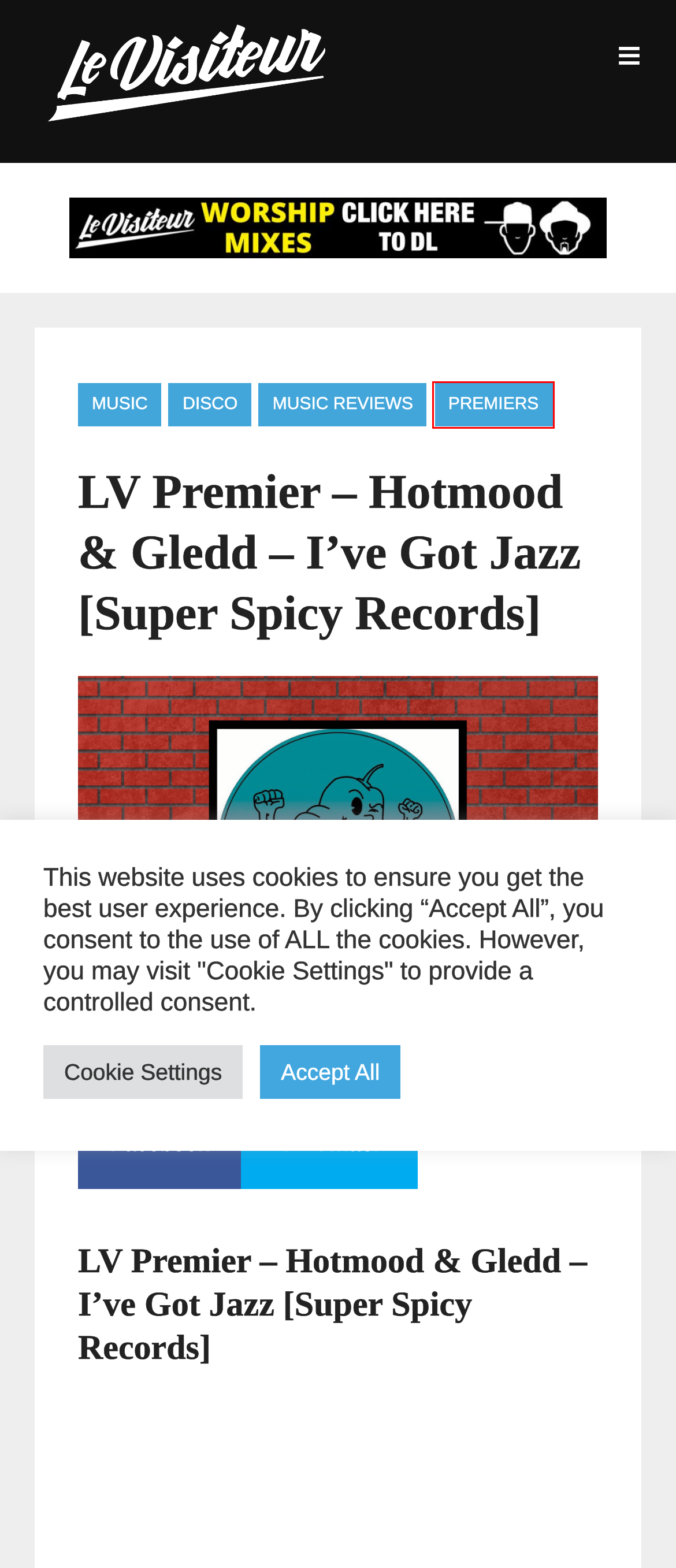Please examine the screenshot provided, which contains a red bounding box around a UI element. Select the webpage description that most accurately describes the new page displayed after clicking the highlighted element. Here are the candidates:
A. MUSIC Archives - Le Visiteur Online
B. Le Visiteur Online - The Worldwide Sound of Disco & House
C. Gledd Archives - Le Visiteur Online
D. Monsieur Van Pratt Archives - Le Visiteur Online
E. Hotmood Archives - Le Visiteur Online
F. PREMIERS Archives - Le Visiteur Online
G. DISCO Archives - Le Visiteur Online
H. MUSIC REVIEWS Archives - Le Visiteur Online

F